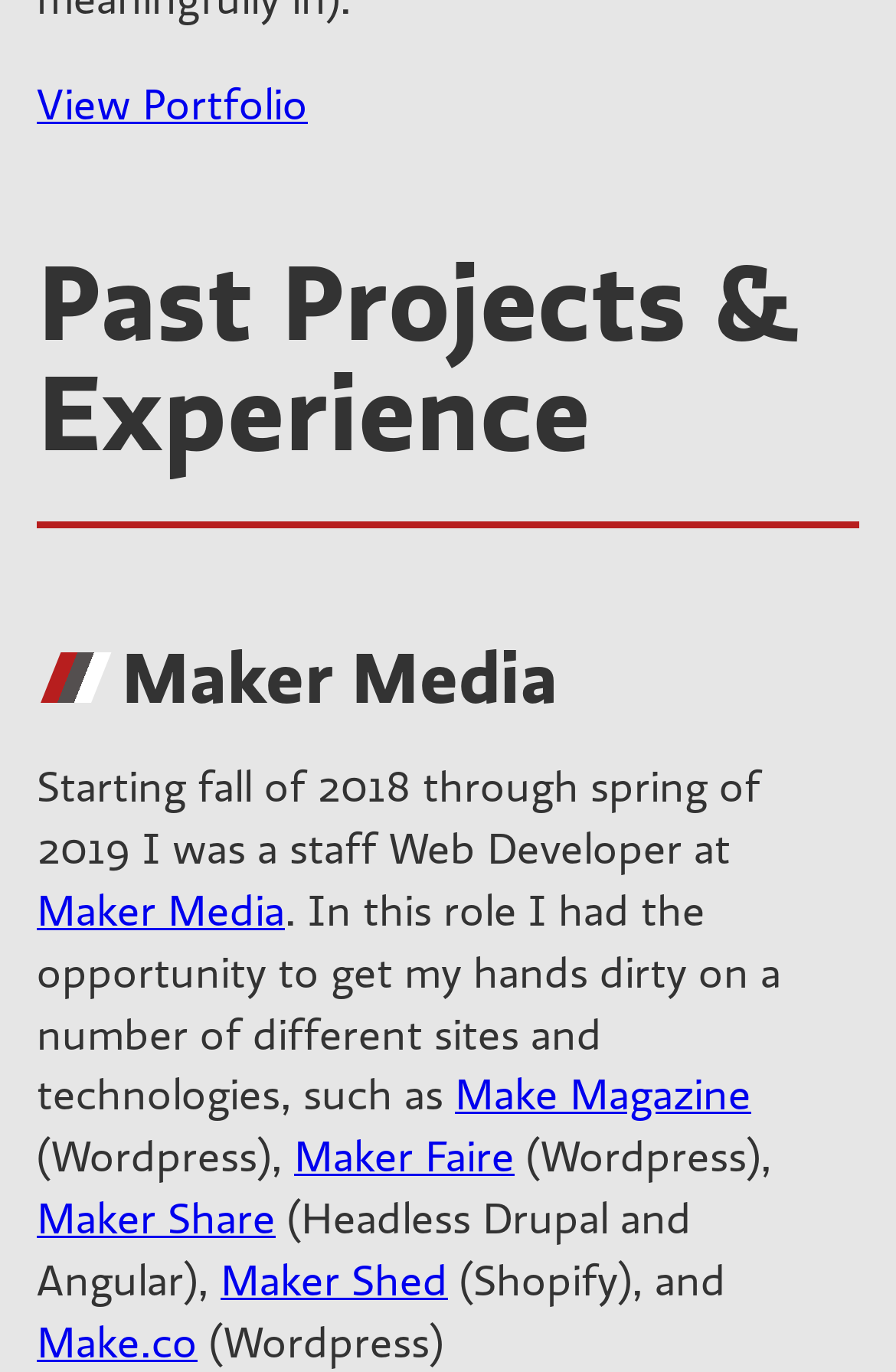What technologies did the author work with at Maker Media?
Respond with a short answer, either a single word or a phrase, based on the image.

Wordpress, Headless Drupal, Angular, Shopify